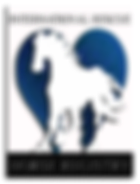Provide a comprehensive description of the image.

The image features the logo of "IRHR," which stands for "International Rescue Horse." The design prominently showcases a stylized white horse within a heart, symbolizing compassion and care for animals. The heart is divided into two colors: a dark blue on the left and a lighter blue on the right, representing depth and hope. A black banner at the base of the logo displays the organization's name, reinforcing its mission to provide rescue and rehabilitation for horses in need. This logo effectively communicates the dedication to equine welfare and the rescue efforts undertaken by the organization.